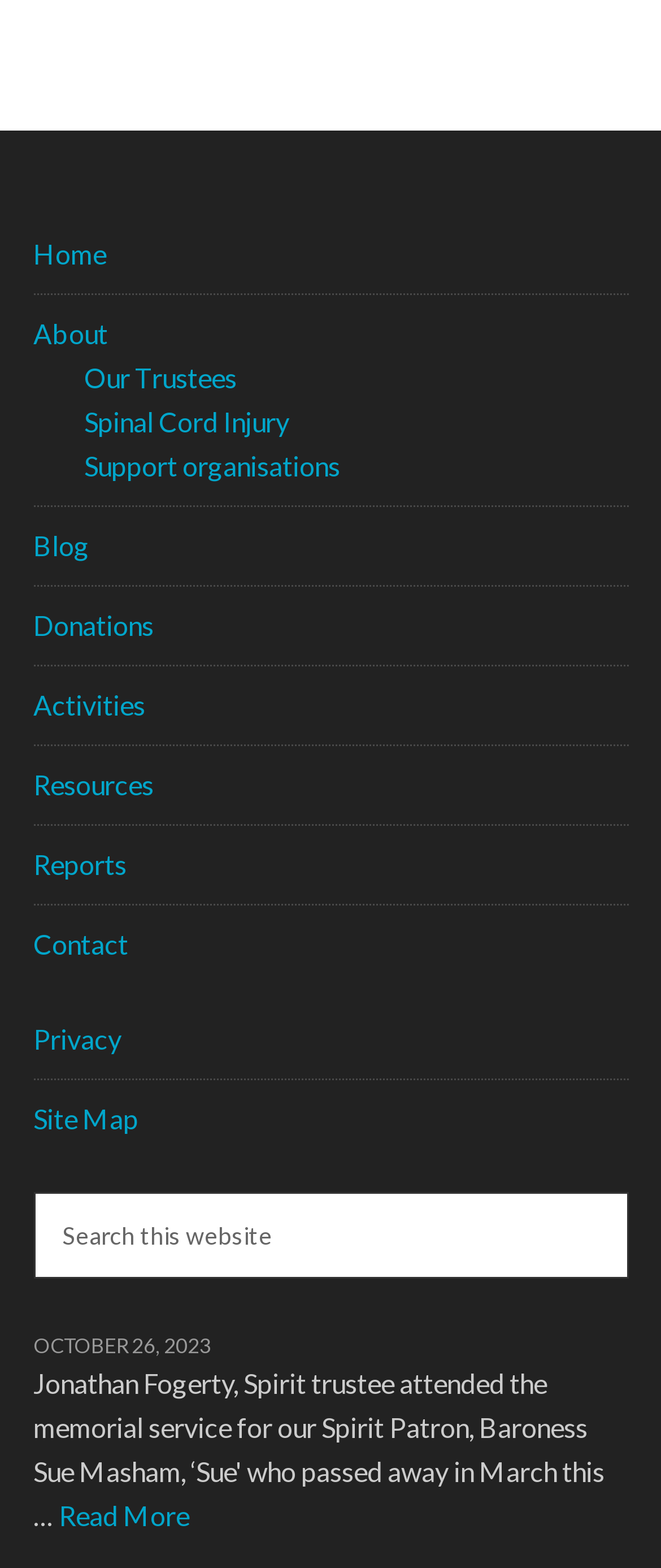What can be done in the search box?
Examine the image and give a concise answer in one word or a short phrase.

Search this website